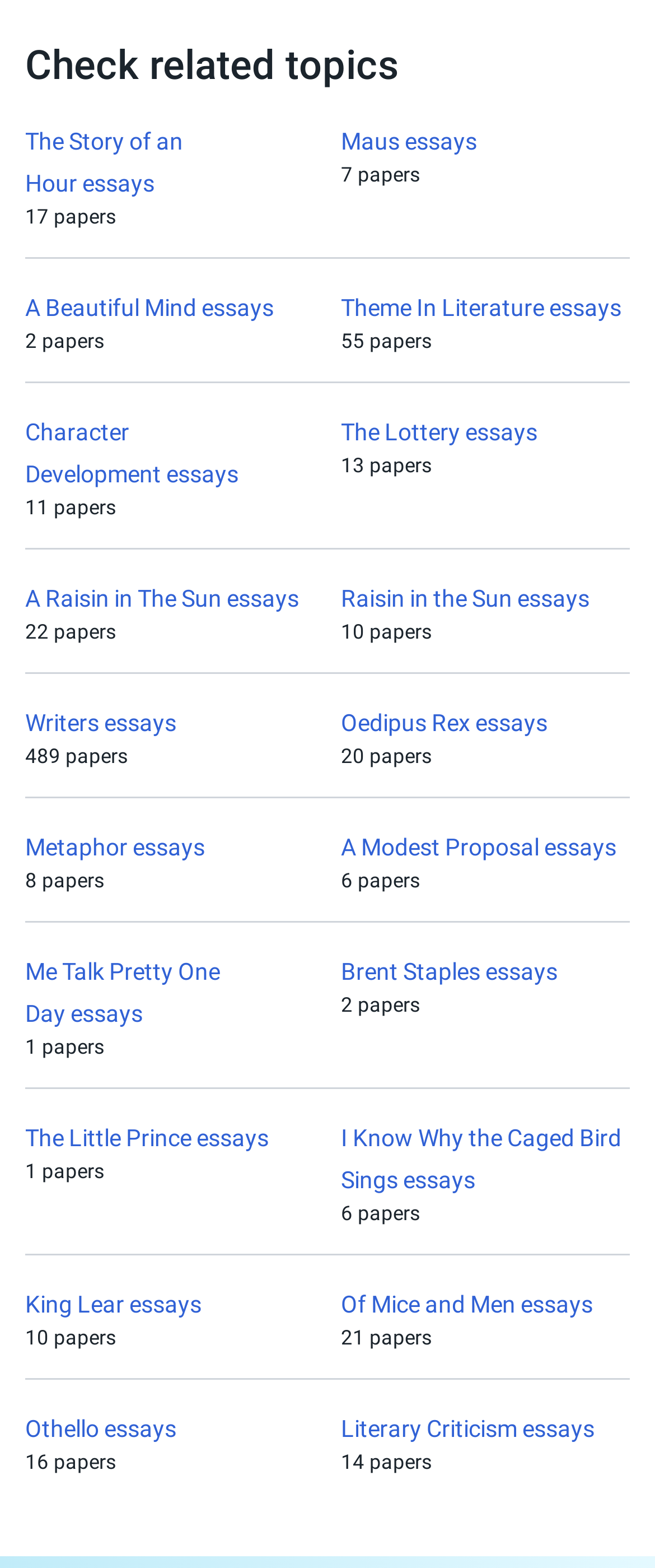Are there more topics with single-digit number of essays or double-digit number of essays?
Make sure to answer the question with a detailed and comprehensive explanation.

I scanned through the links and their corresponding StaticText elements, and I found that most topics have double-digit numbers of essays, while only a few have single-digit numbers. Therefore, I conclude that there are more topics with double-digit number of essays.